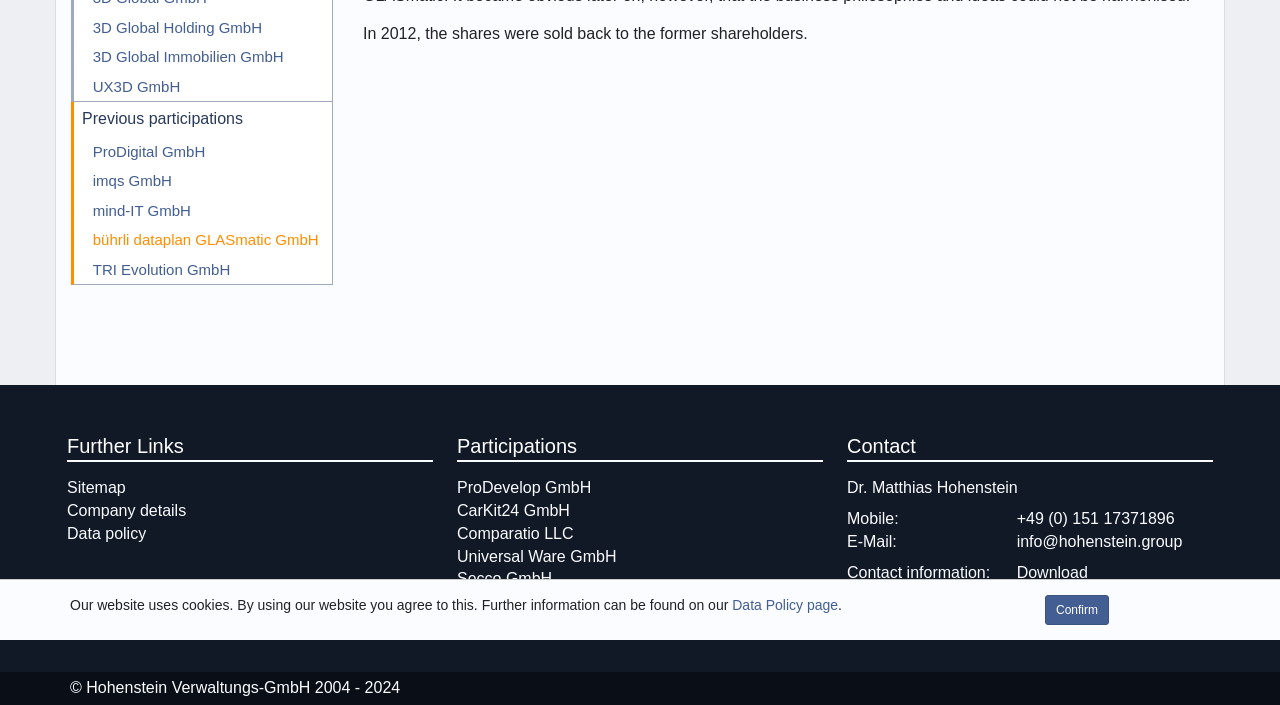Provide the bounding box coordinates for the UI element that is described by this text: "3D Global Holding GmbH". The coordinates should be in the form of four float numbers between 0 and 1: [left, top, right, bottom].

[0.058, 0.018, 0.259, 0.06]